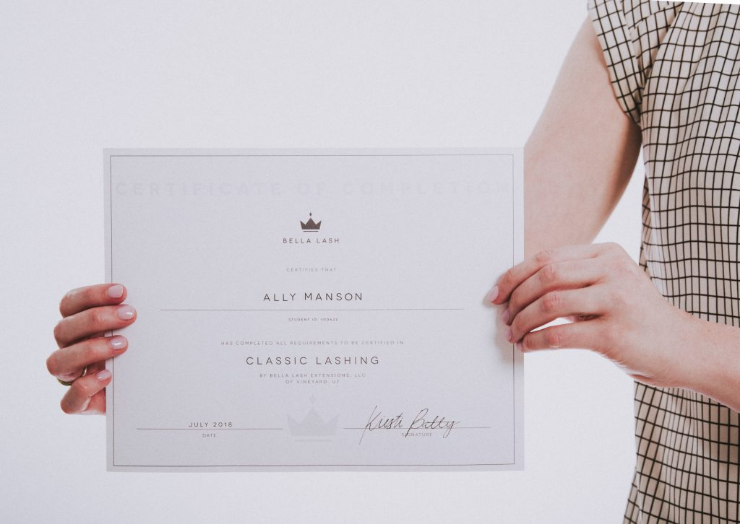In what year was the certificate awarded?
Craft a detailed and extensive response to the question.

The date mentioned on the certificate is July 2018, which indicates that Ally Manson received the certification in Classic Lashing in that year.